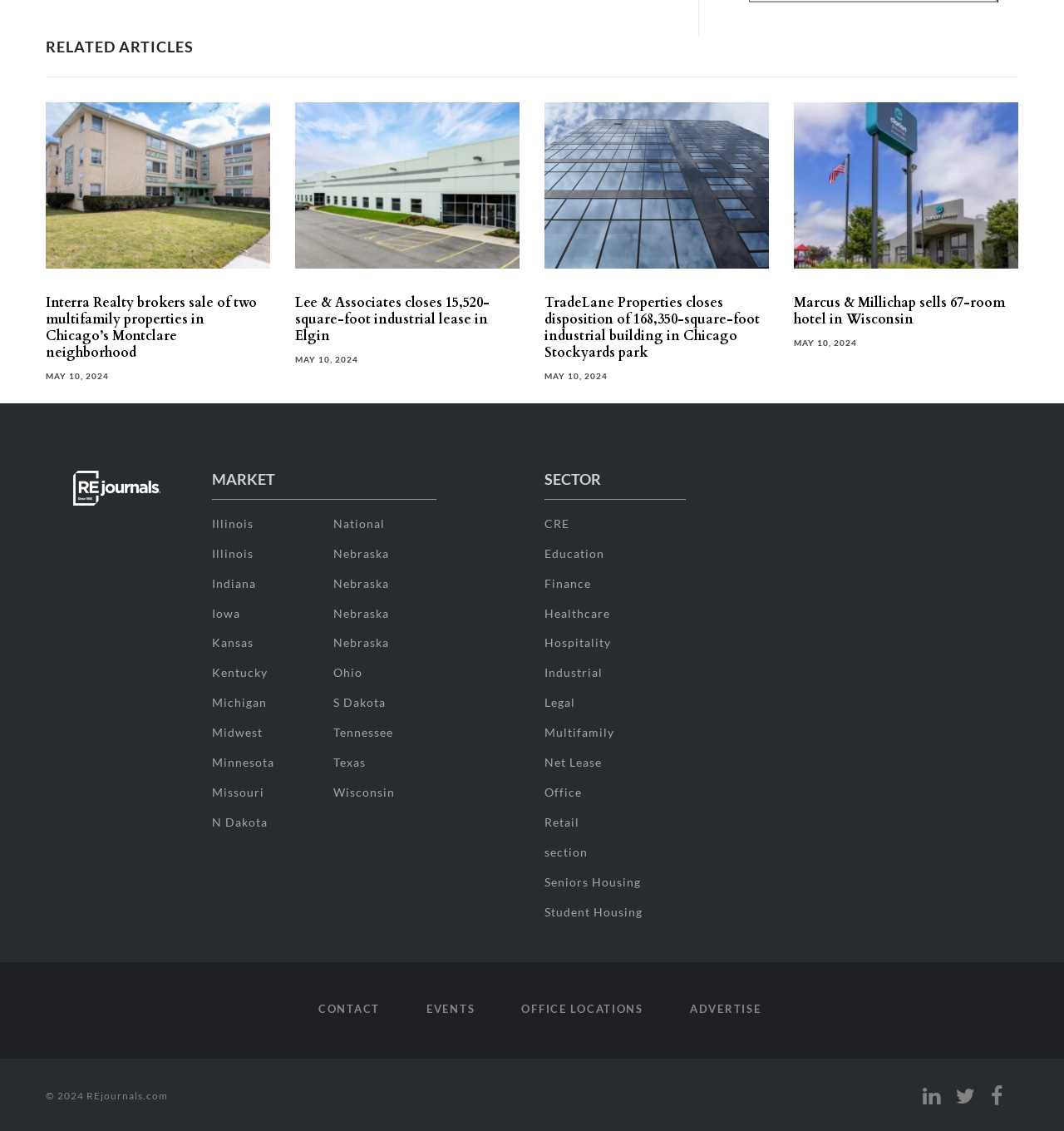Pinpoint the bounding box coordinates of the area that should be clicked to complete the following instruction: "Click on the 'Interra Realty brokers sale of two multifamily properties in Chicago’s Montclare neighborhood' article". The coordinates must be given as four float numbers between 0 and 1, i.e., [left, top, right, bottom].

[0.043, 0.26, 0.254, 0.32]